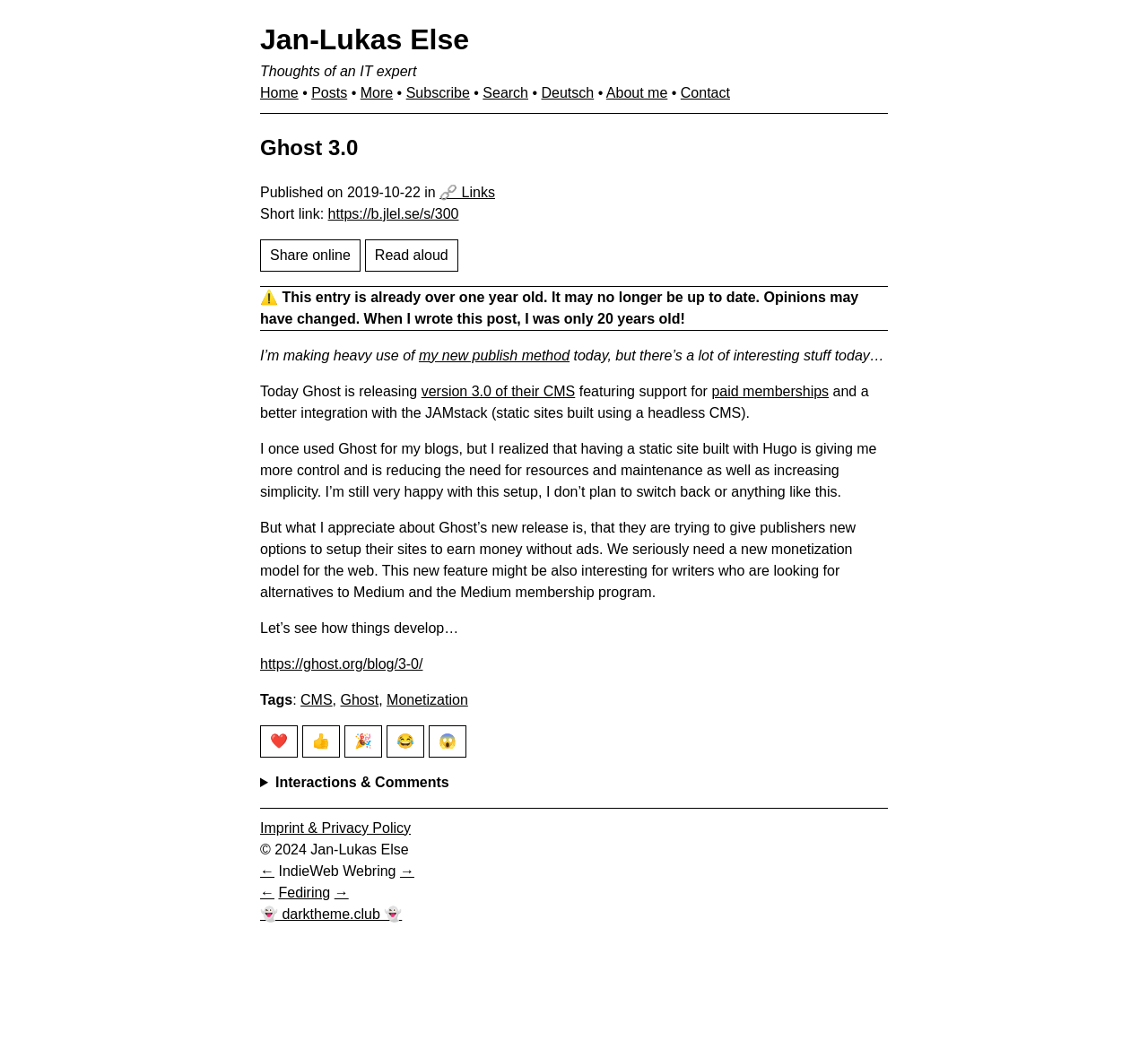How many links are in the 'Tags' section?
Based on the image, answer the question with as much detail as possible.

The 'Tags' section contains three links: 'CMS', 'Ghost', and 'Monetization'. These links are likely related to the topic of the article and can be used to categorize or filter content.